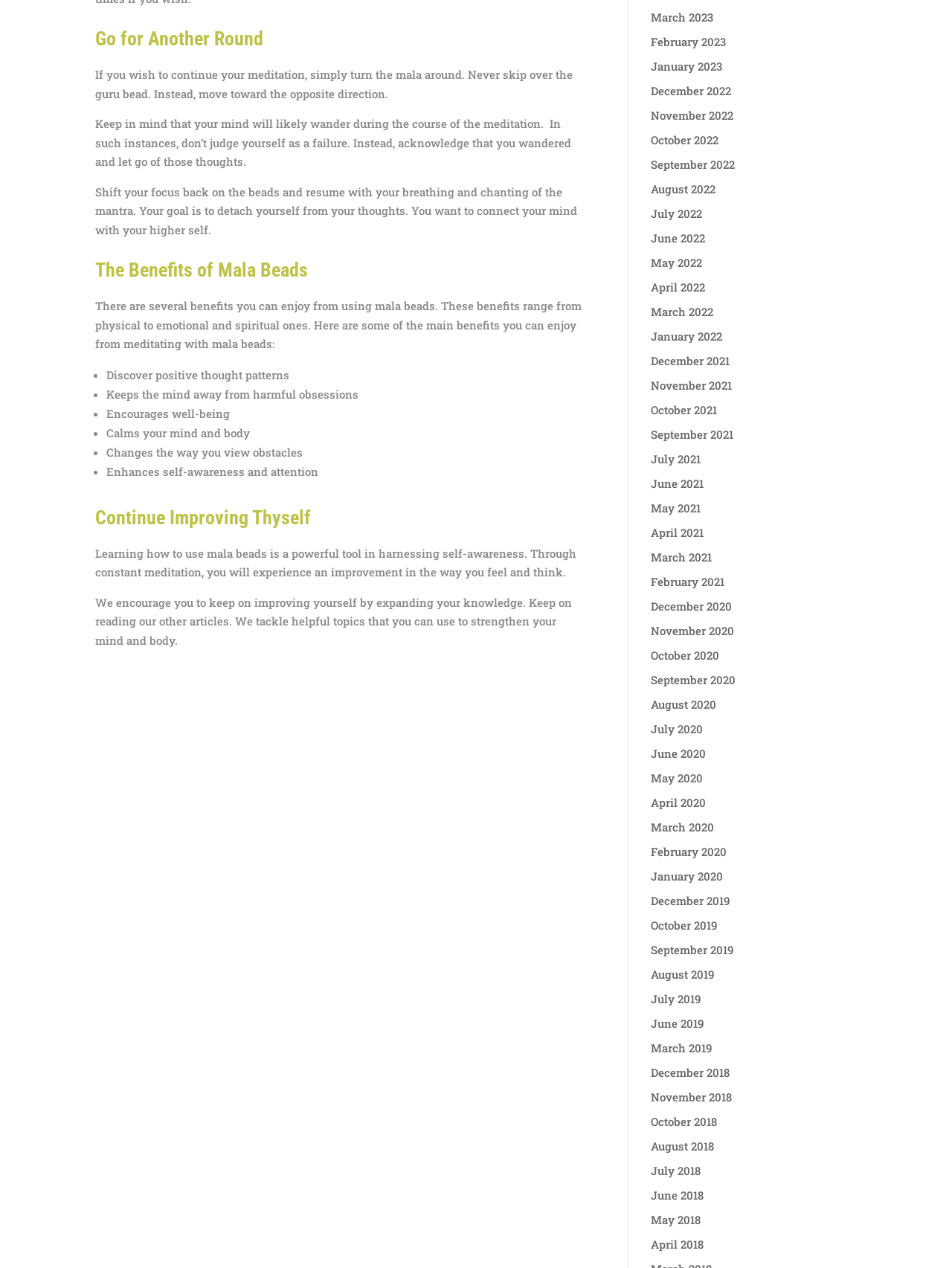Bounding box coordinates should be provided in the format (top-left x, top-left y, bottom-right x, bottom-right y) with all values between 0 and 1. Identify the bounding box for this UI element: December 2019

[0.683, 0.704, 0.766, 0.716]